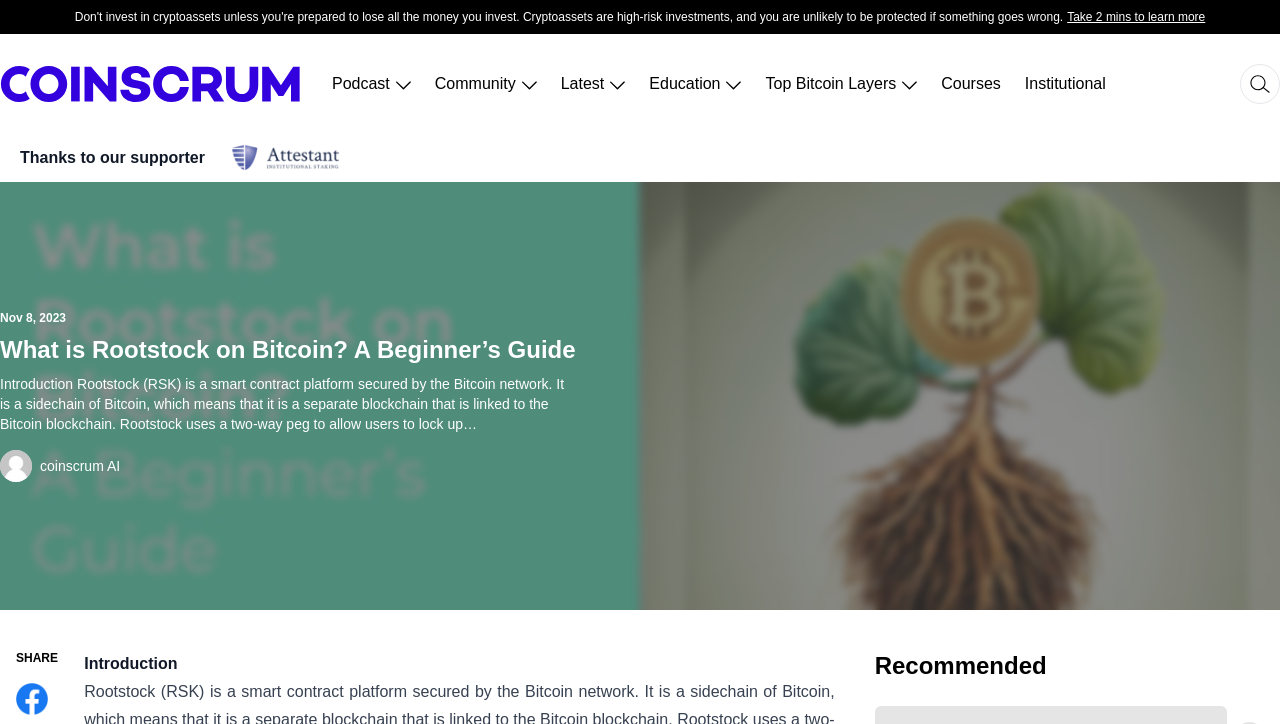Please determine the bounding box coordinates of the area that needs to be clicked to complete this task: 'Learn more about Rootstock'. The coordinates must be four float numbers between 0 and 1, formatted as [left, top, right, bottom].

[0.834, 0.014, 0.942, 0.033]